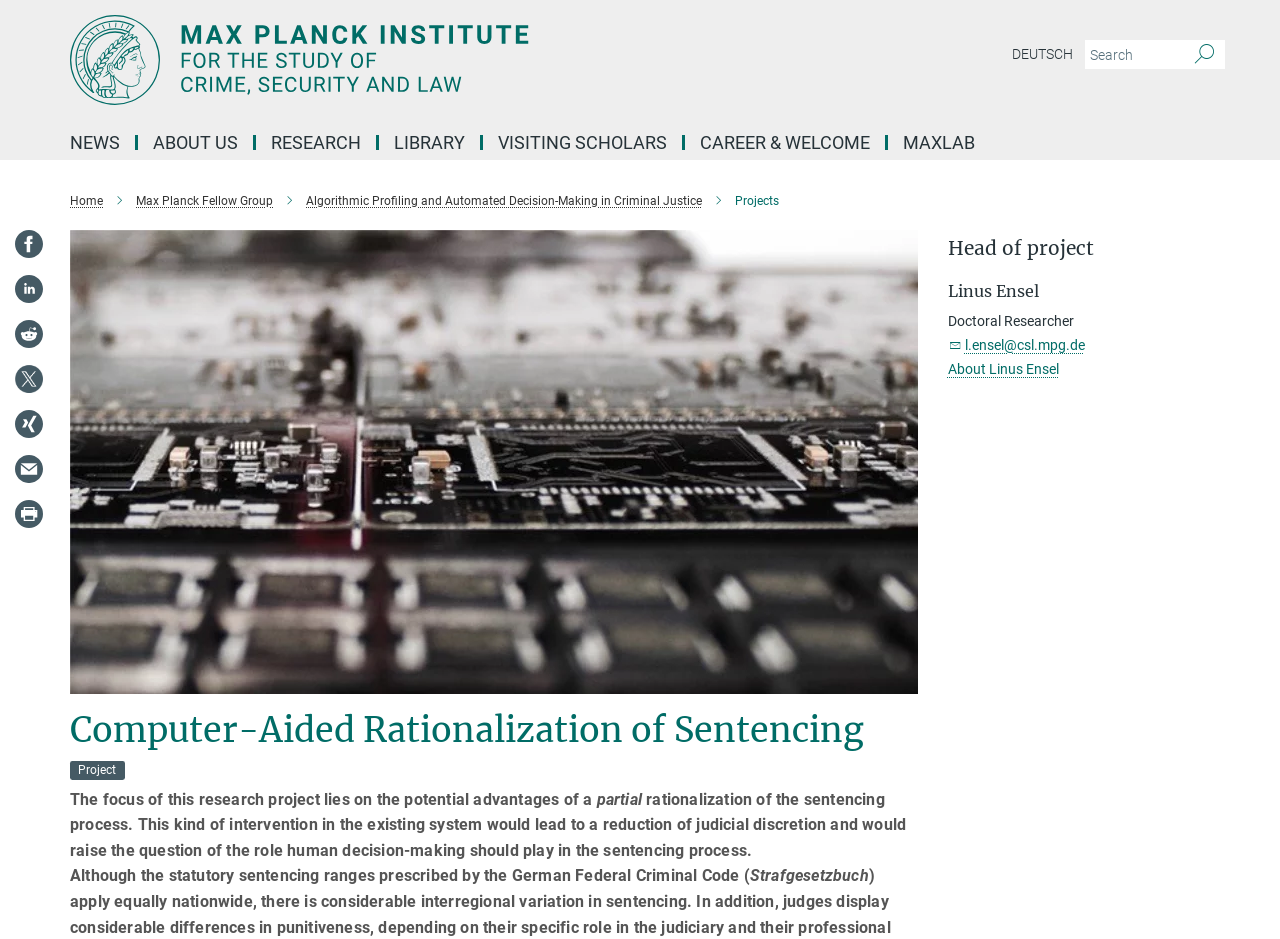What is the language of the webpage?
Relying on the image, give a concise answer in one word or a brief phrase.

English